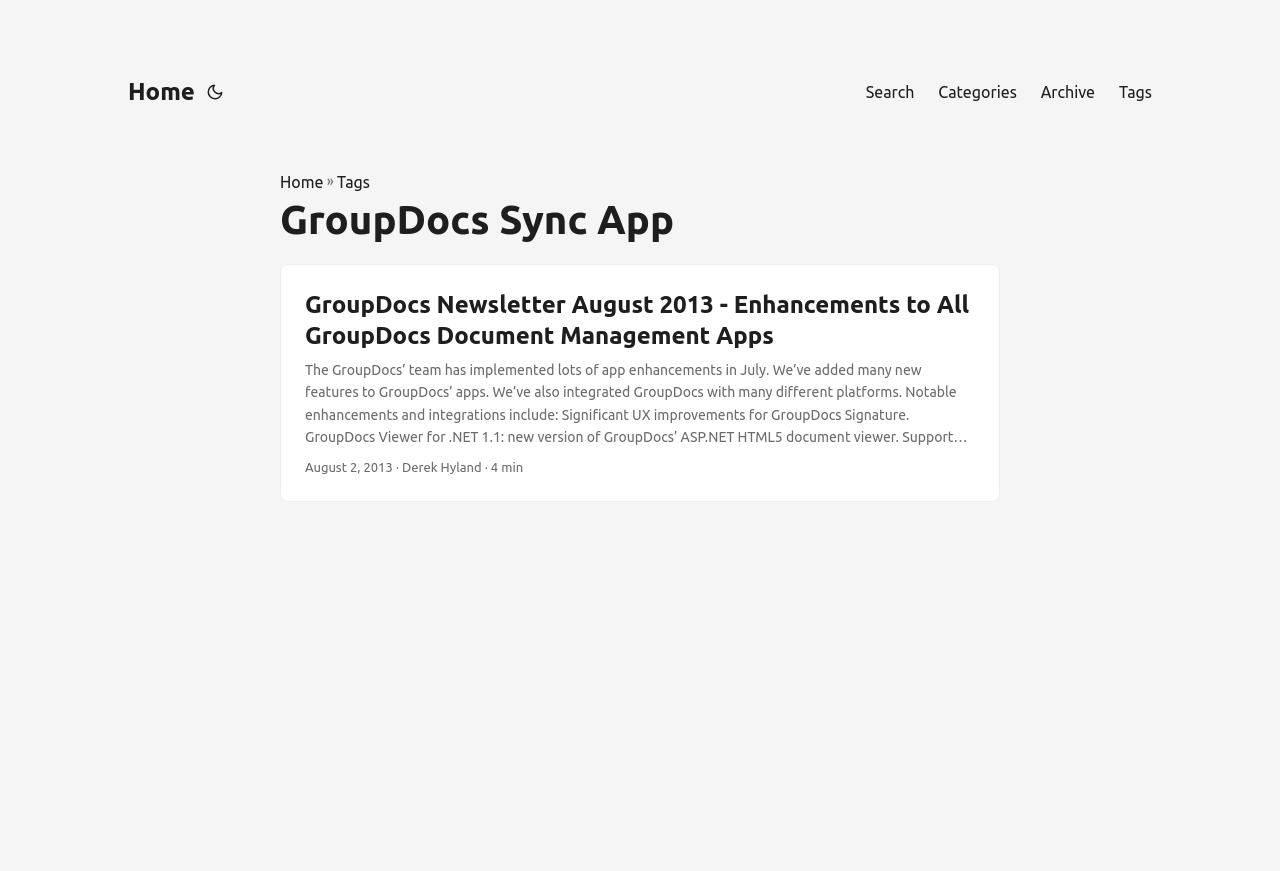Offer a meticulous caption that includes all visible features of the webpage.

The webpage is about GroupDocs Sync App, which provides document automation APIs and open-source SDKs for various programming languages. 

At the top left, there is a navigation menu with links to "Home", a button with an icon, "Search", "Categories", "Archive", and "Tags". The button has an icon and a shortcut key "Alt + T". 

Below the navigation menu, there is a header section with a heading "GroupDocs Sync App" and links to "Home" and "Tags" on the left side. 

The main content area is divided into two sections. The top section has a heading "GroupDocs Newsletter August 2013 - Enhancements to All GroupDocs Document Management Apps" and a brief article describing the enhancements and integrations made to GroupDocs apps in July, including UX improvements, new features, and integrations with different platforms. 

The bottom section of the main content area has a footer with a timestamp "August 2, 2013", and the author's name "Derek Hyland" with a reading time of "4 min". There is also a link to the full post below the article.